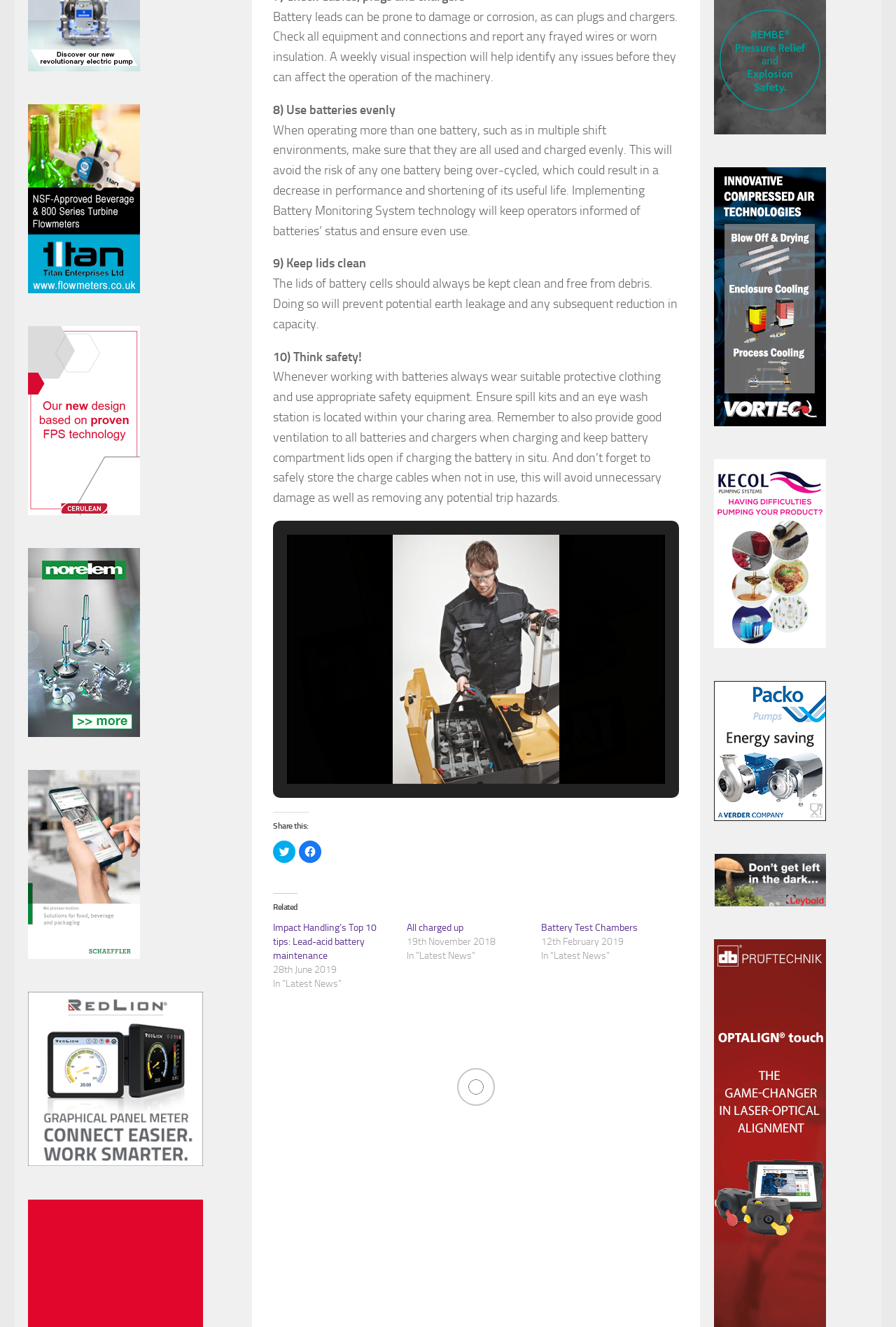Please mark the bounding box coordinates of the area that should be clicked to carry out the instruction: "Click the 'Previous Slide' button".

[0.481, 0.551, 0.509, 0.57]